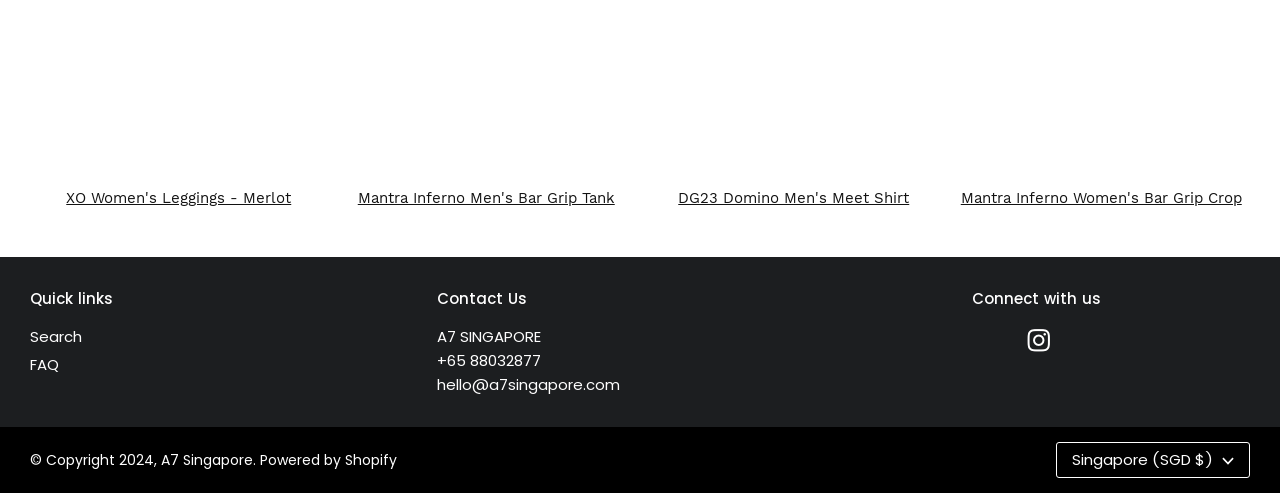What is the phone number of A7 Singapore?
Please provide a single word or phrase as the answer based on the screenshot.

+65 88032877